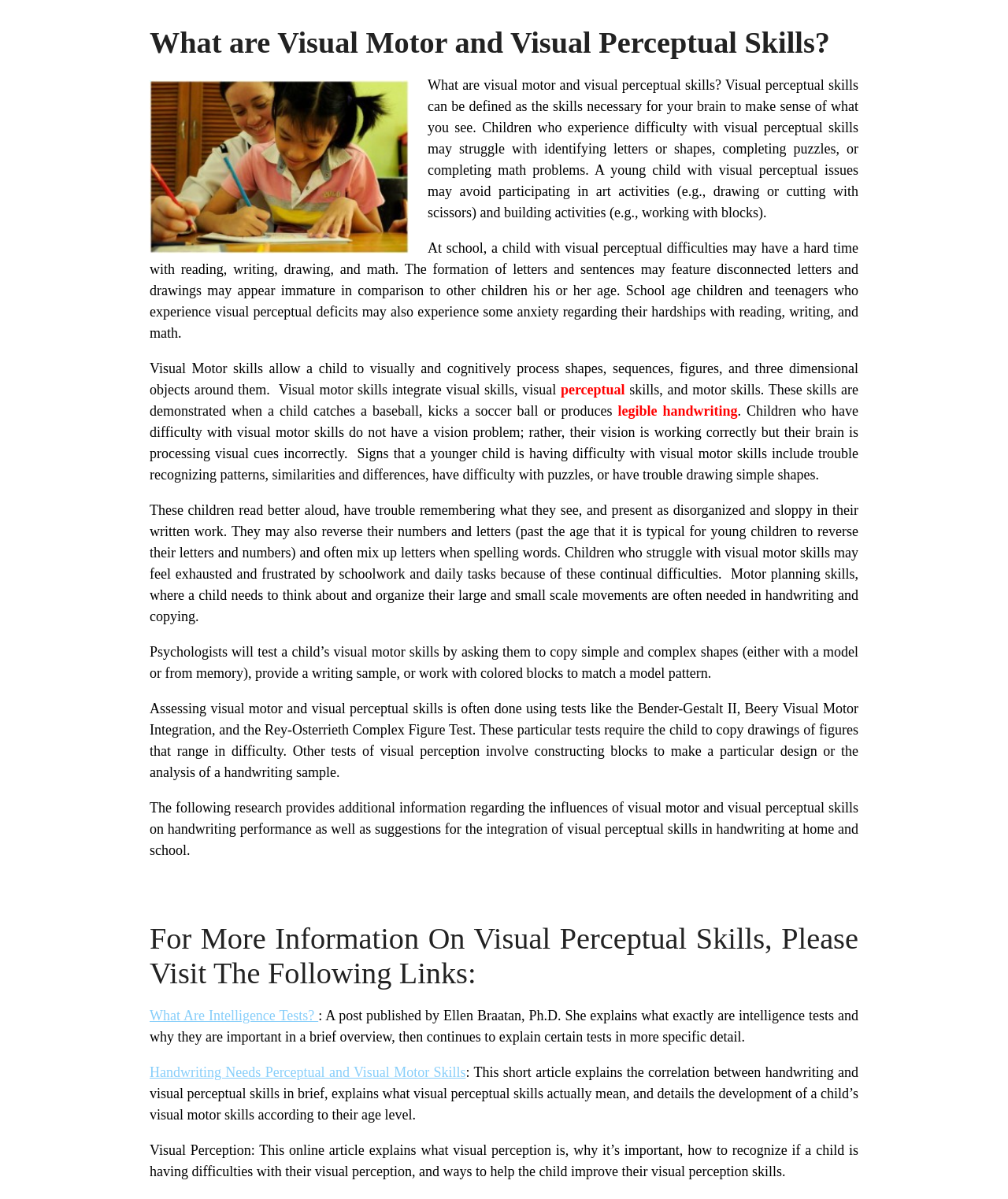Identify and provide the text of the main header on the webpage.

What are Visual Motor and Visual Perceptual Skills?